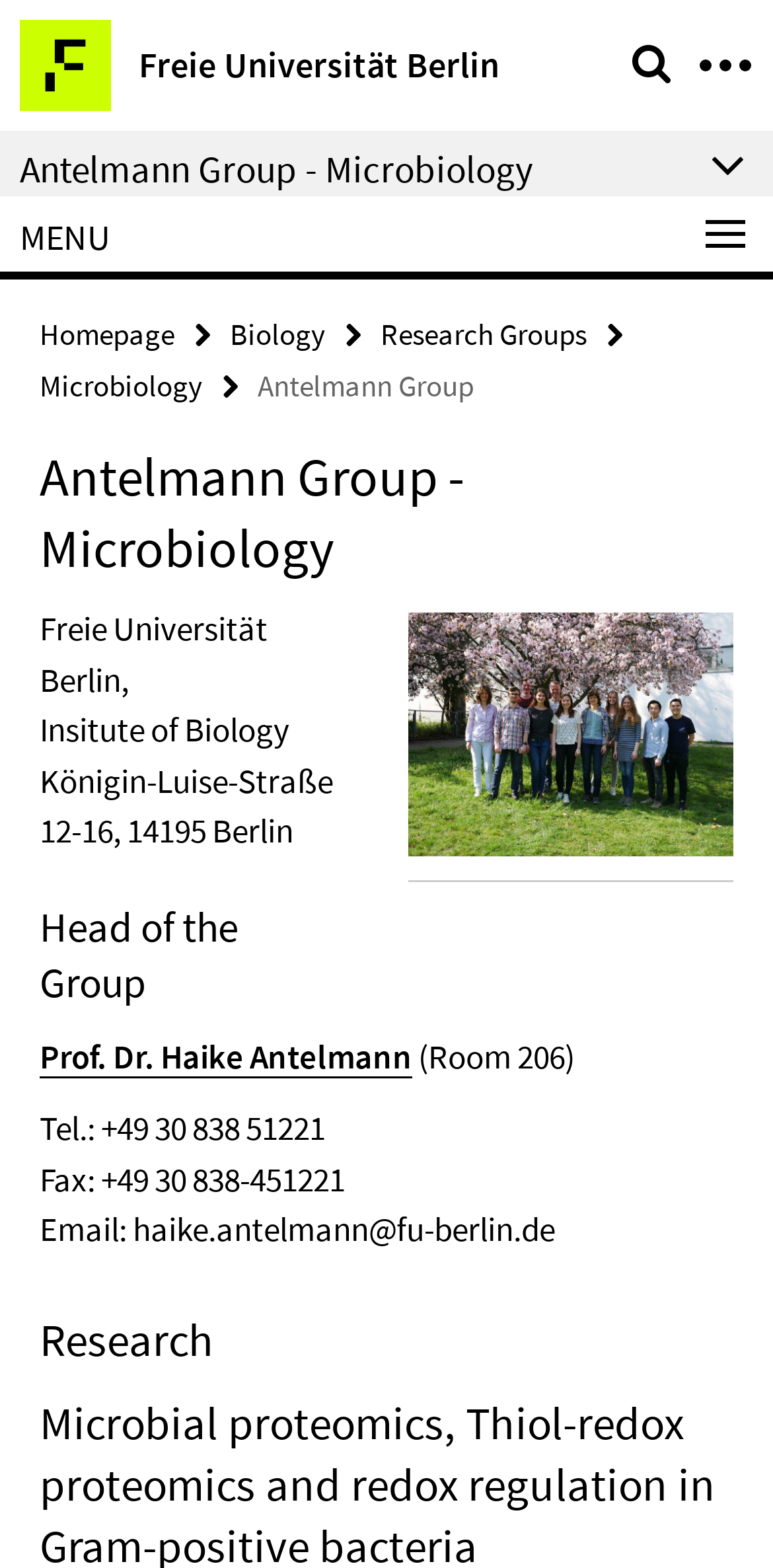Determine the bounding box coordinates for the UI element described. Format the coordinates as (top-left x, top-left y, bottom-right x, bottom-right y) and ensure all values are between 0 and 1. Element description: Microbiology

[0.051, 0.233, 0.262, 0.257]